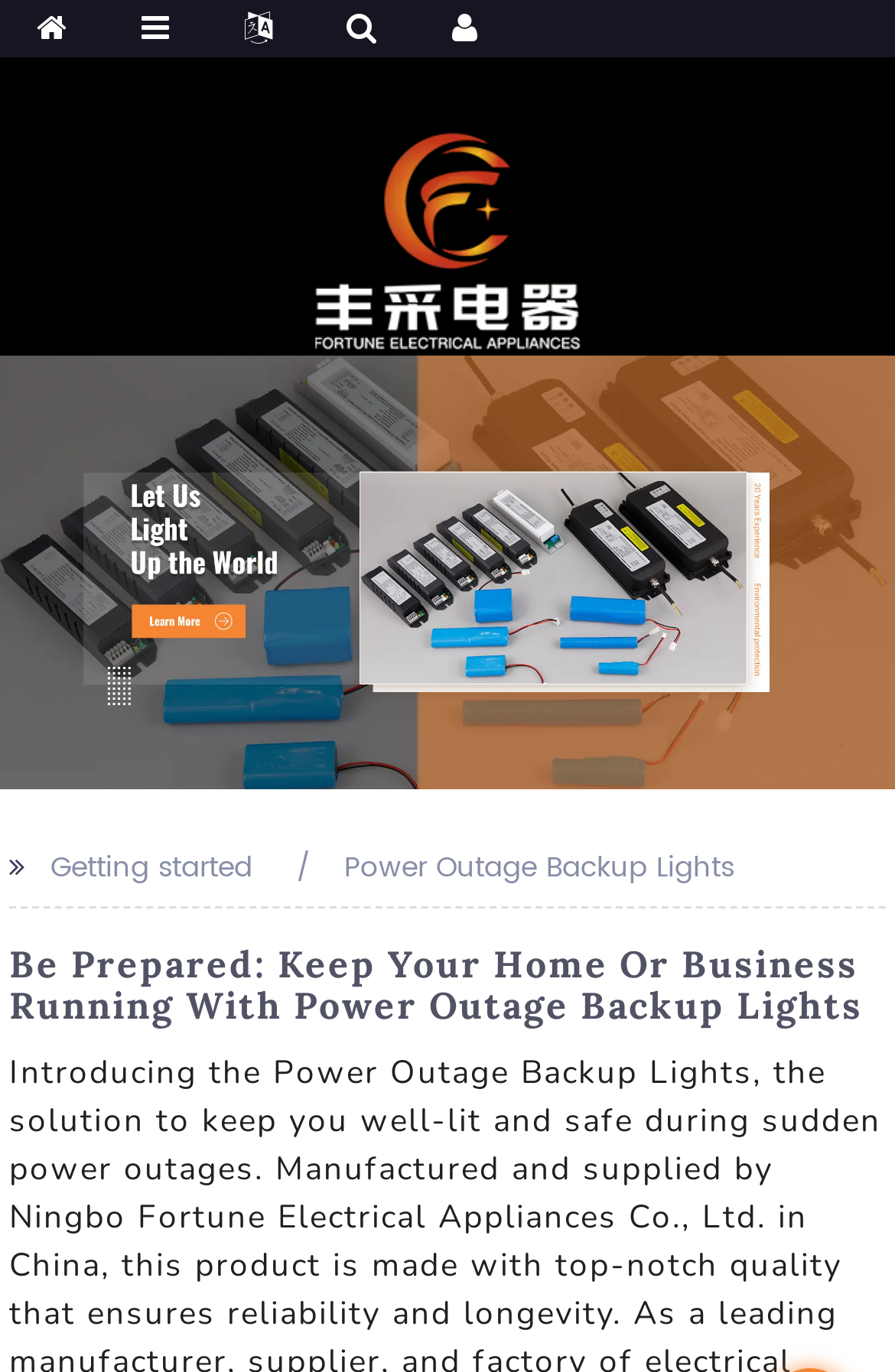Based on the image, provide a detailed and complete answer to the question: 
What is the logo of the company?

The logo of the company is Fengcai, which can be found in the top-left corner of the webpage, inside a figure element with a bounding box of [0.01, 0.092, 0.99, 0.259]. It is an image with the text 'logofengcai'.